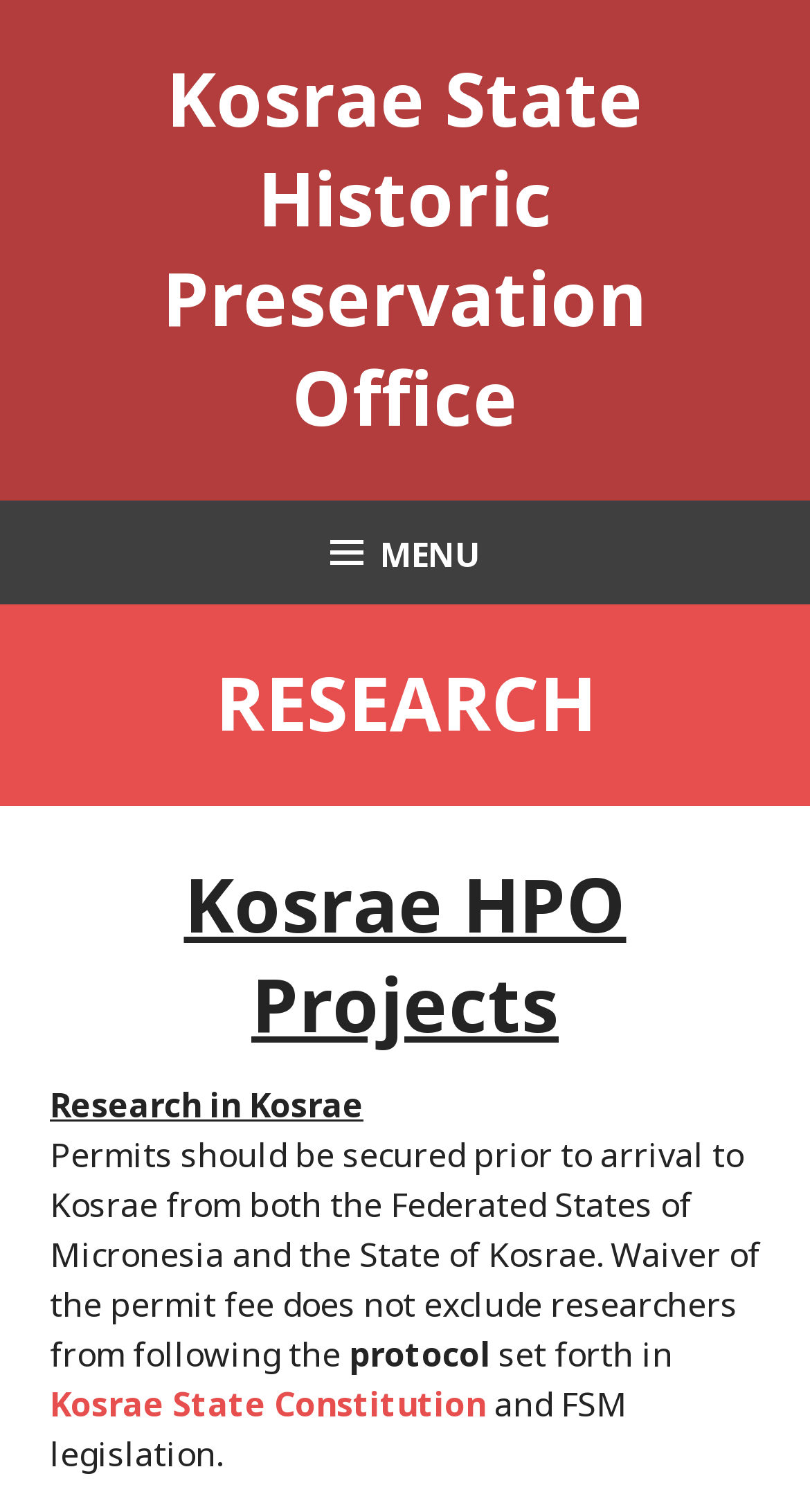What is the protocol set forth in?
Examine the image and give a concise answer in one word or a short phrase.

Kosrae State Constitution and FSM legislation